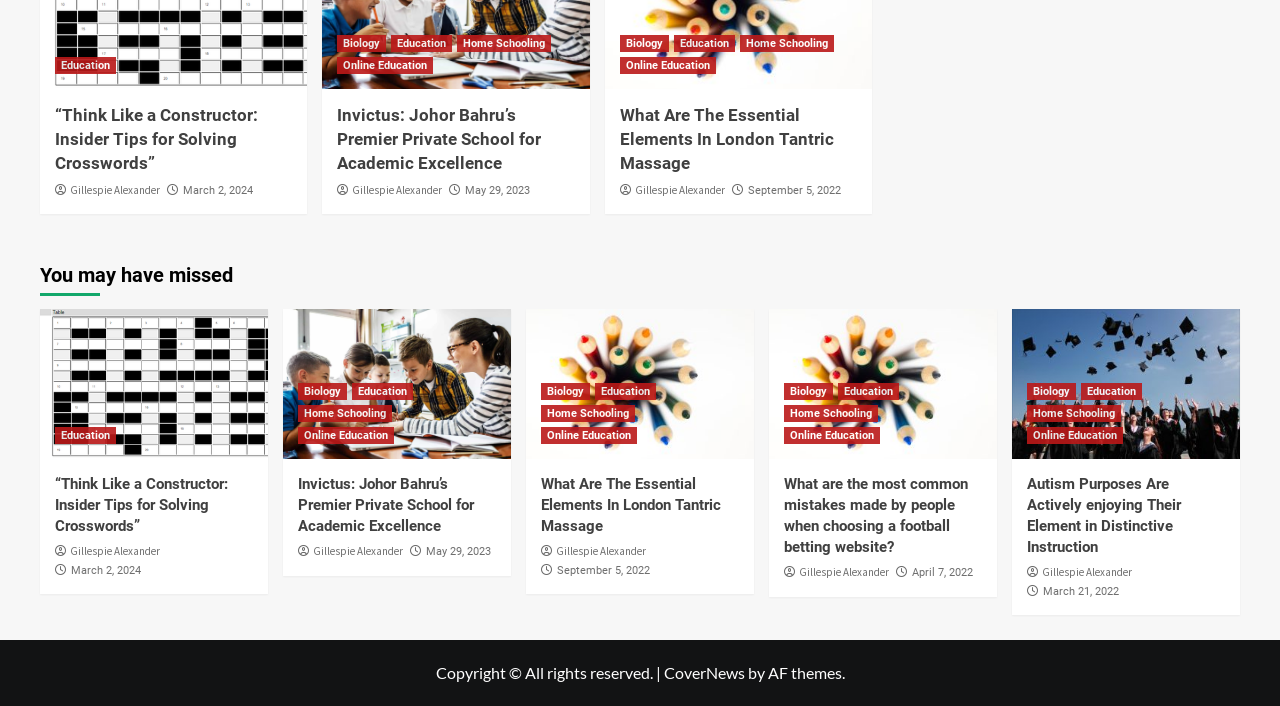How many articles are listed in the section 'You may have missed'?
Please craft a detailed and exhaustive response to the question.

The section 'You may have missed' lists 6 articles, each with a heading, author, and date of publication, and also contains links to categories such as 'Biology', 'Education', 'Home Schooling', and 'Online Education'.